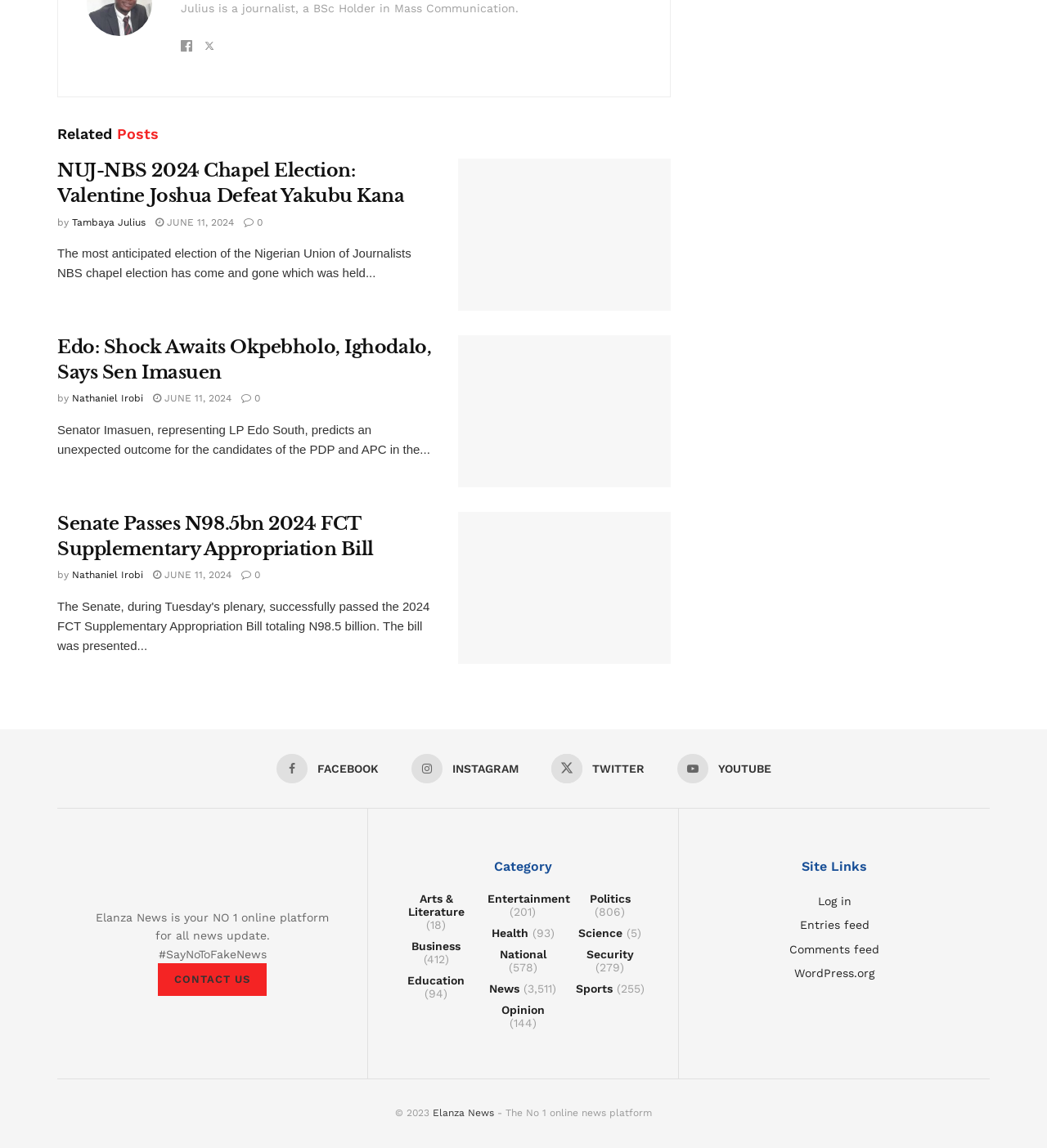What is the name of the online news platform?
Refer to the screenshot and answer in one word or phrase.

Elanza News